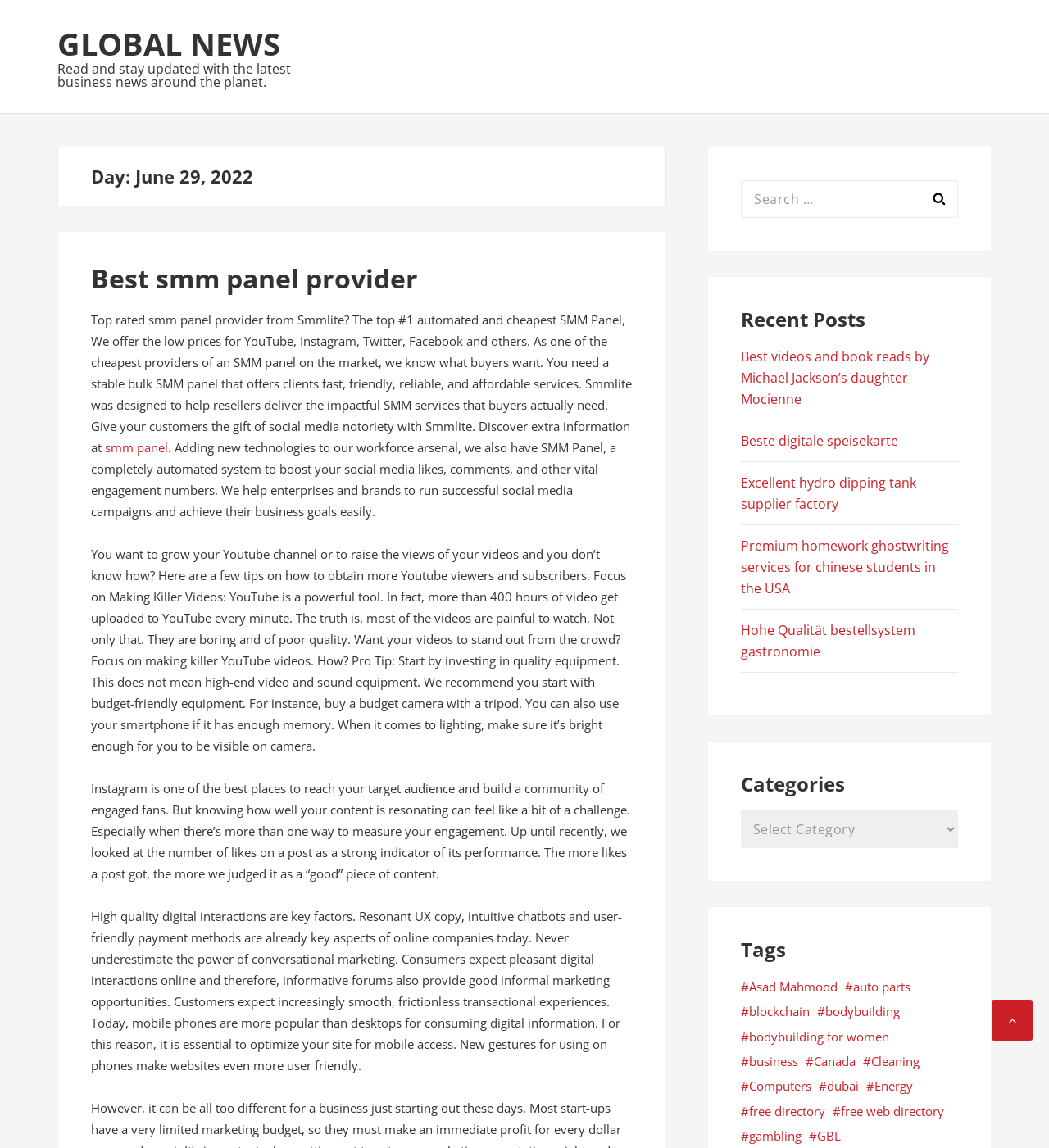Please provide the main heading of the webpage content.

Day: June 29, 2022